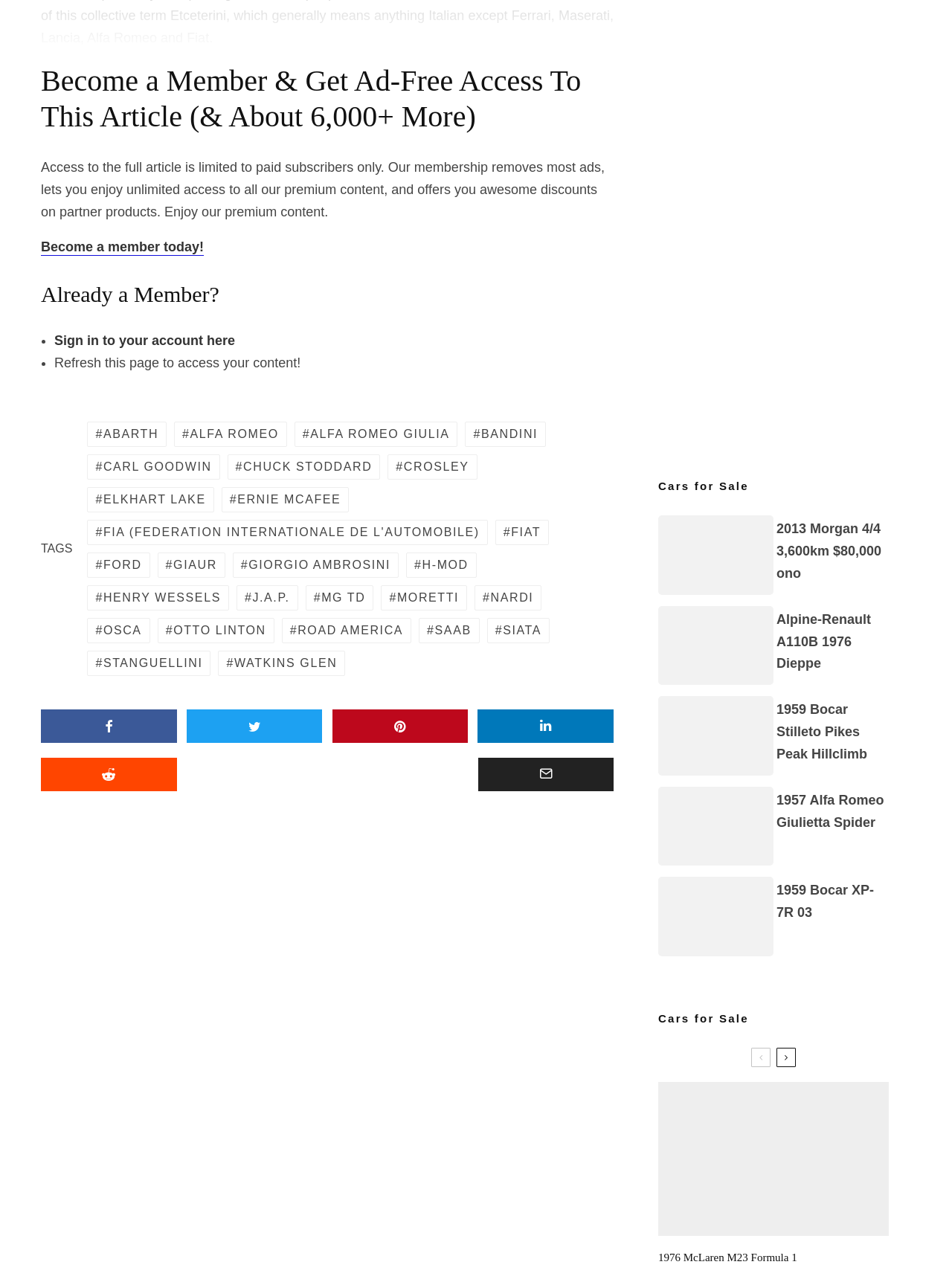Please answer the following question as detailed as possible based on the image: 
What type of content is available on this website?

The webpage has a section titled 'Cars for Sale' with multiple links to different car models, which indicates that the website provides content related to cars for sale.